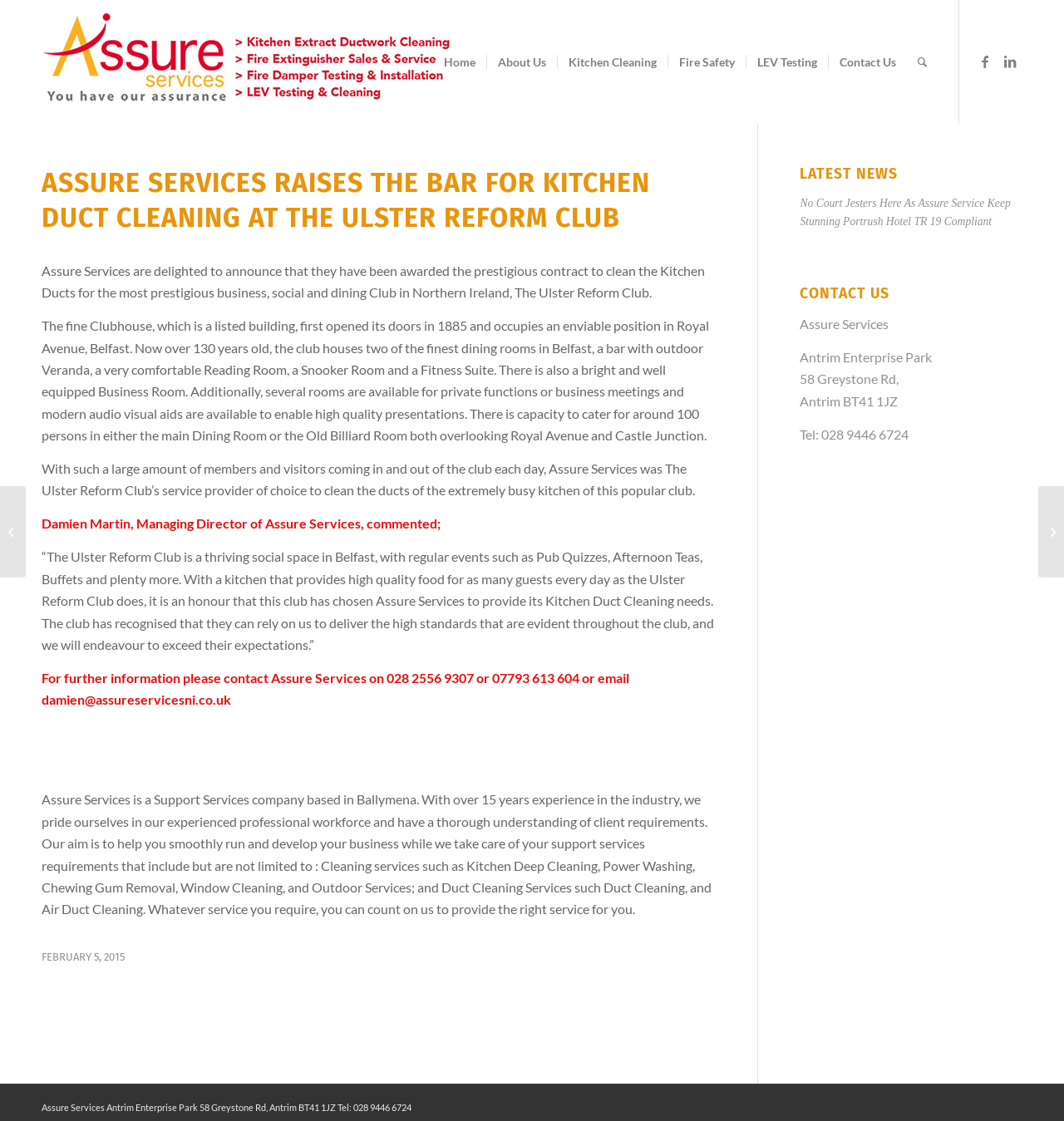Please locate the bounding box coordinates of the element that needs to be clicked to achieve the following instruction: "Visit the About Us page". The coordinates should be four float numbers between 0 and 1, i.e., [left, top, right, bottom].

[0.457, 0.0, 0.523, 0.111]